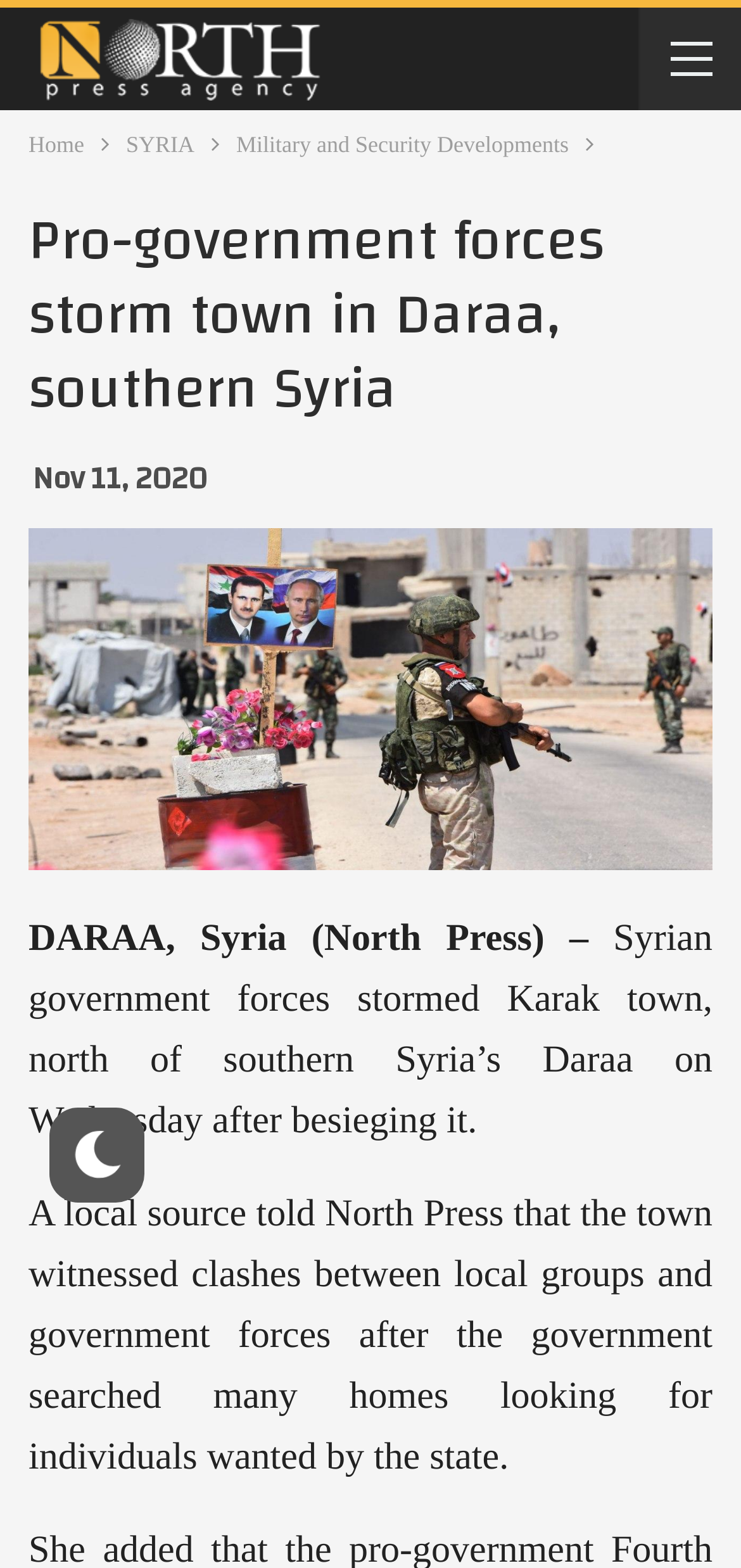Find and extract the text of the primary heading on the webpage.

Pro-government forces storm town in Daraa, southern Syria